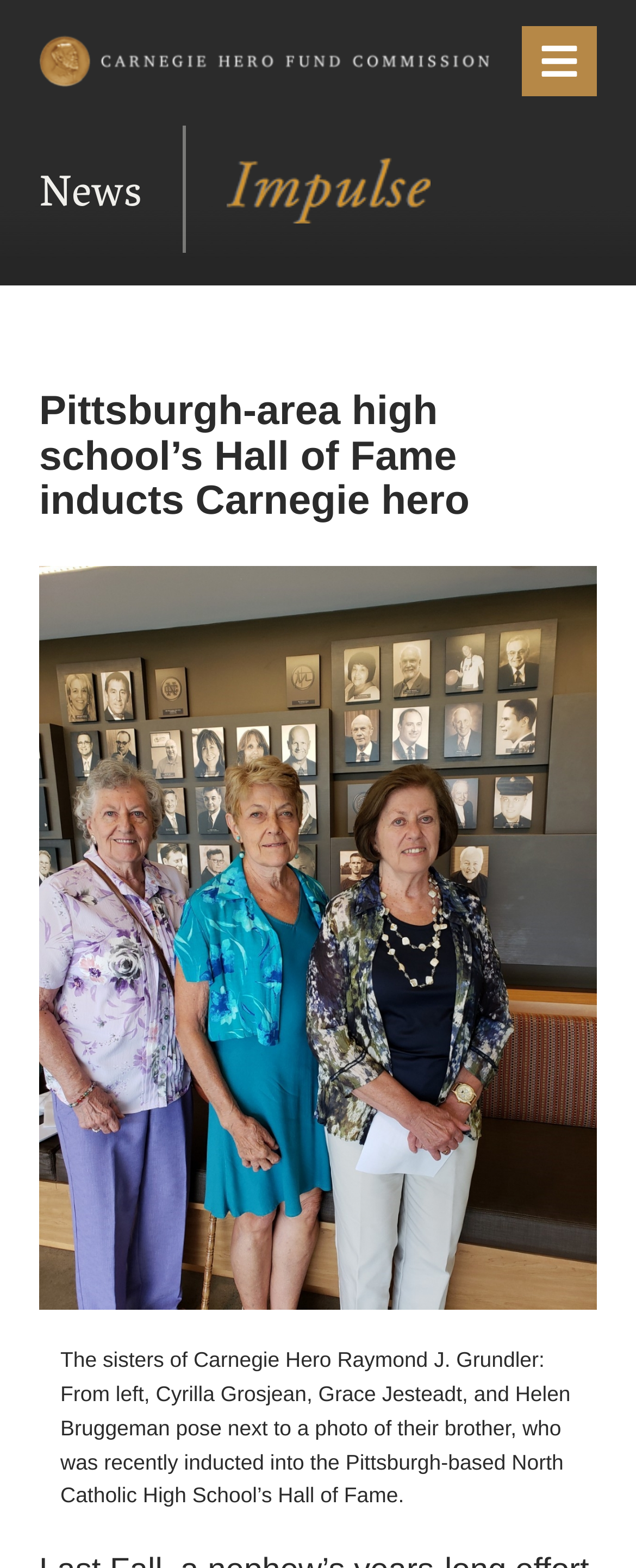Describe the webpage meticulously, covering all significant aspects.

The webpage is about a news article featuring a Pittsburgh-area high school's Hall of Fame induction ceremony. At the top left of the page, there is a link to the Carnegie Hero Fund Commission, accompanied by a small image. On the top right, there is a button labeled "Menu" with an adjacent image, which controls a mobile navigation tray.

Below the top section, there is a header with a "News" label on the left and an image on the right. Underneath, there is a larger header with the title "Pittsburgh-area high school’s Hall of Fame inducts Carnegie hero" spanning the entire width of the page.

The main content of the page features a figure with an image of the Hall of Fame, taking up most of the page's width. Below the image, there is a caption describing a photo of the sisters of Carnegie Hero Raymond J. Grundler, posing next to a photo of their brother, who was recently inducted into the Hall of Fame.